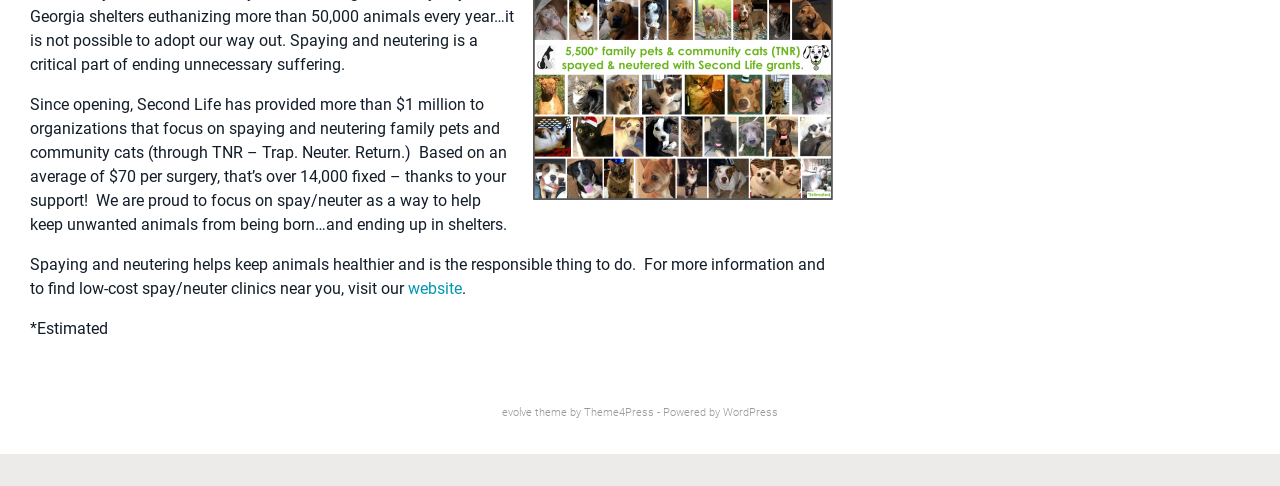What is the main topic of the webpage?
Based on the image, please offer an in-depth response to the question.

The webpage appears to be discussing the importance of spaying and neutering pets, with a focus on the impact it has on animal welfare. The text mentions that Second Life has provided over $1 million to organizations that focus on spaying and neutering, and highlights the benefits of this practice.